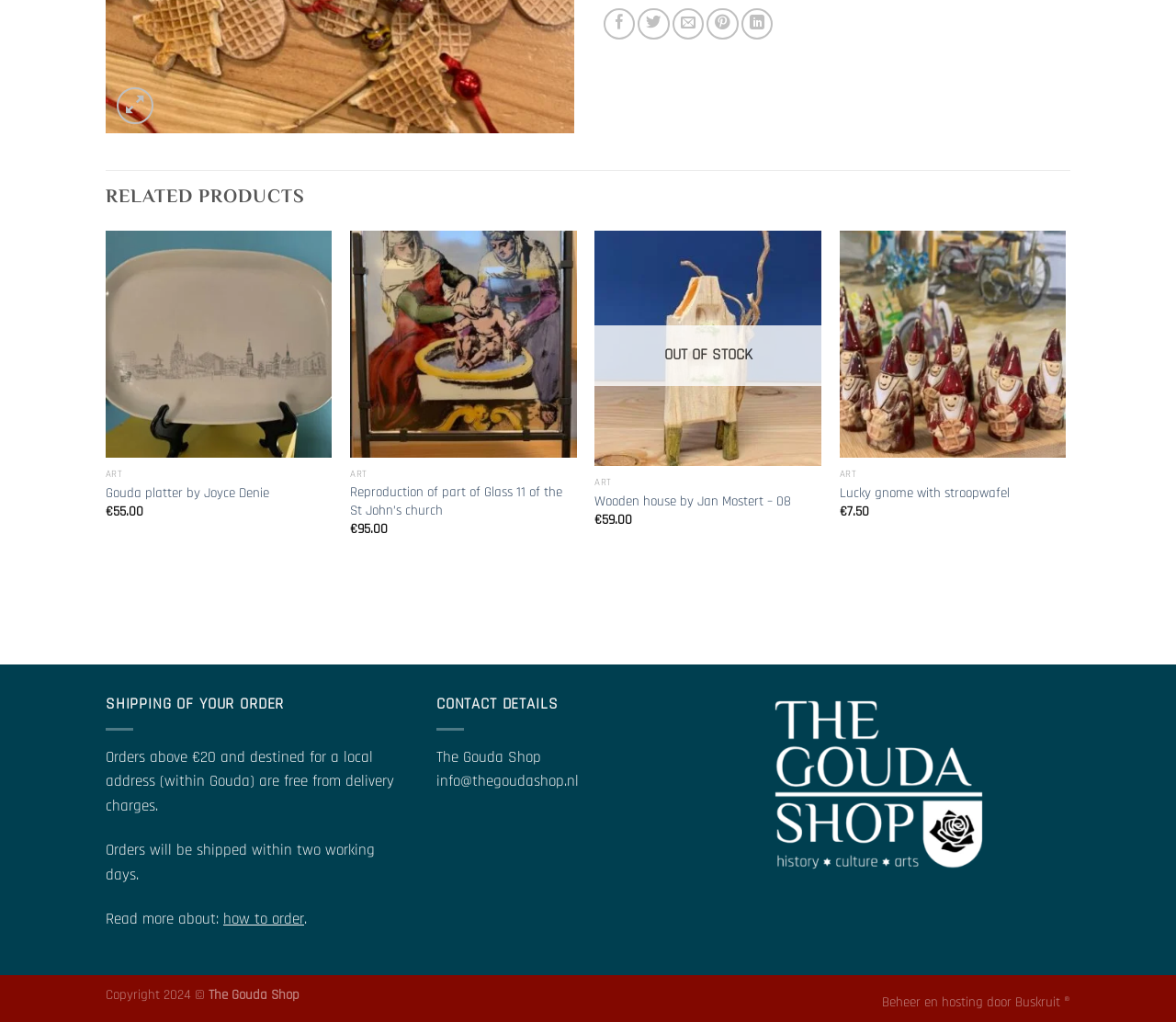Locate the bounding box coordinates of the UI element described by: "info@thegoudashop.nl". The bounding box coordinates should consist of four float numbers between 0 and 1, i.e., [left, top, right, bottom].

[0.371, 0.756, 0.492, 0.775]